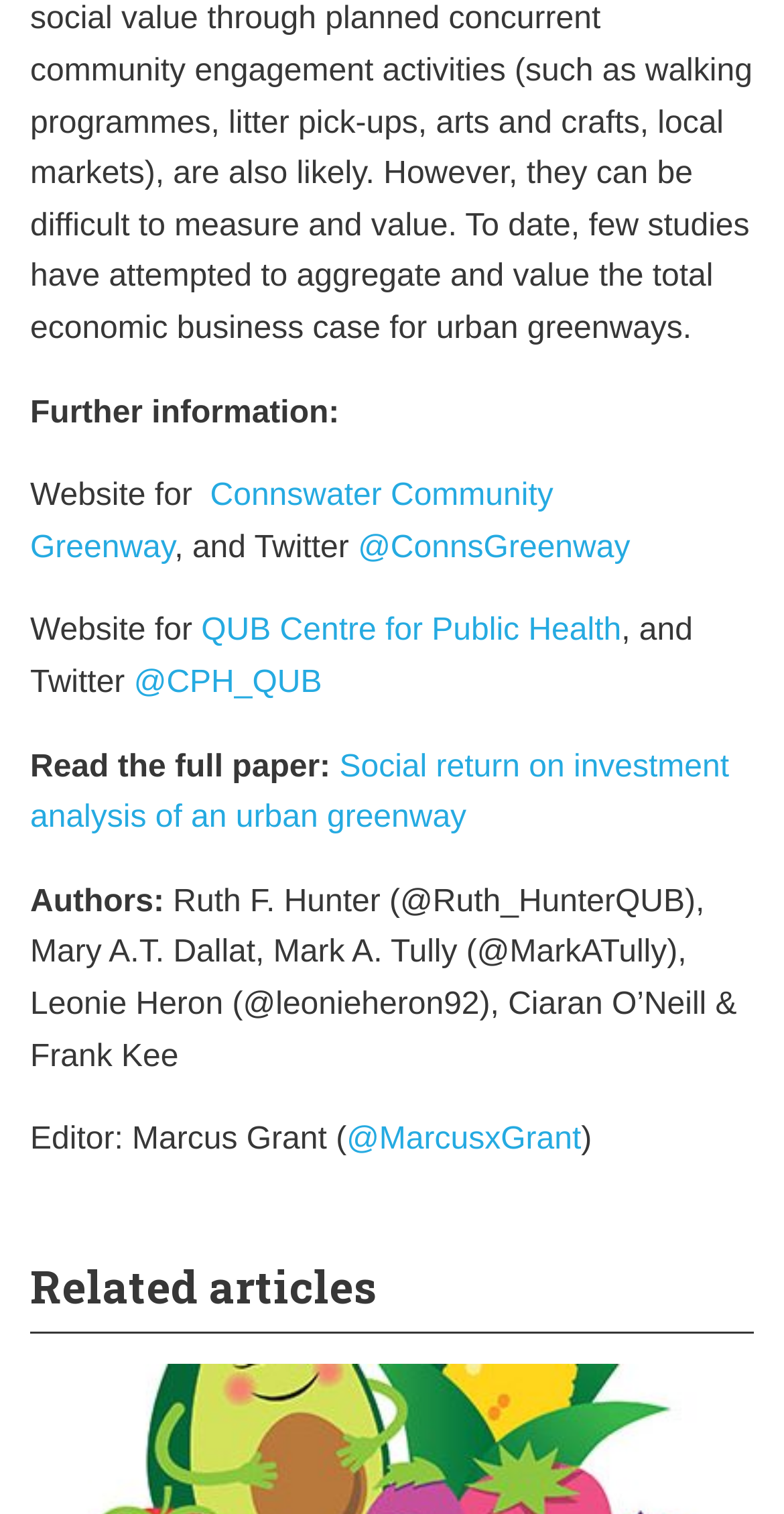What is the name of the community greenway?
Please provide a full and detailed response to the question.

The answer can be found by looking at the link element with the text 'Connswater Community Greenway' which is located at coordinates [0.038, 0.316, 0.706, 0.373].